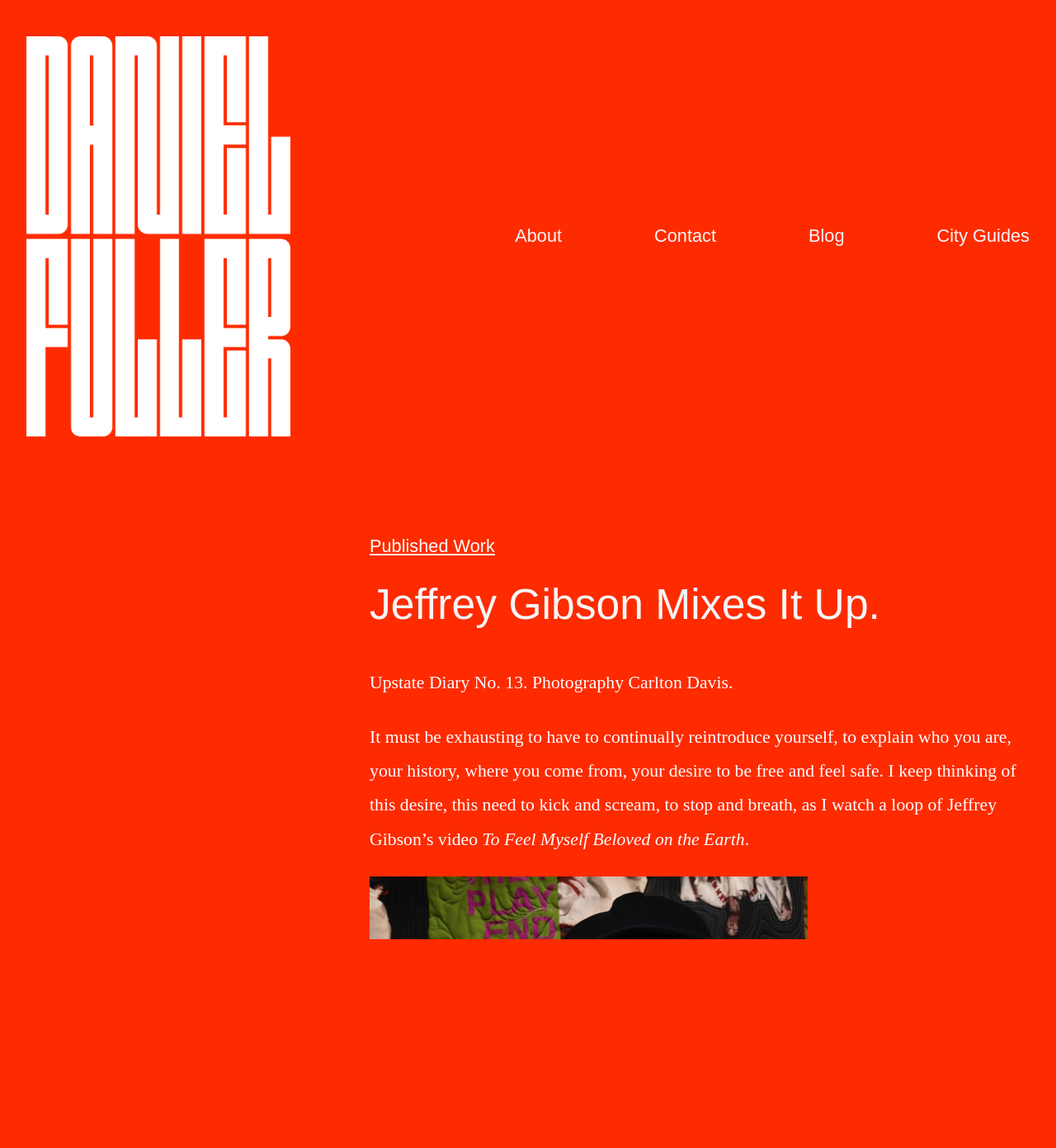What is the title of the video?
Based on the content of the image, thoroughly explain and answer the question.

The title of the video can be found in the StaticText element 'Upstate Diary No. 13. Photography Carlton Davis.'. This element is likely describing a video or a work by the author.